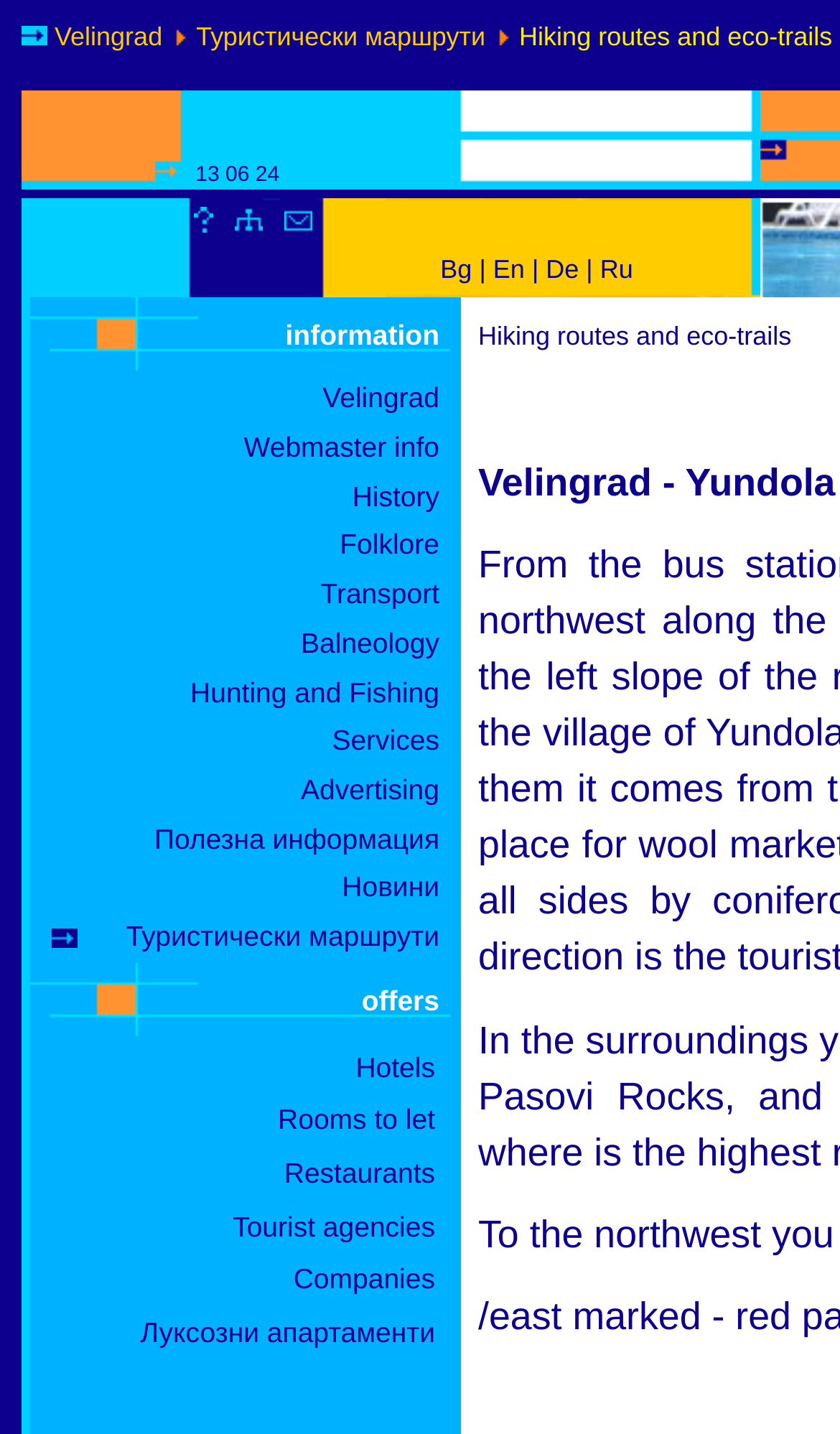What type of information is provided on this webpage? Look at the image and give a one-word or short phrase answer.

Tourist information